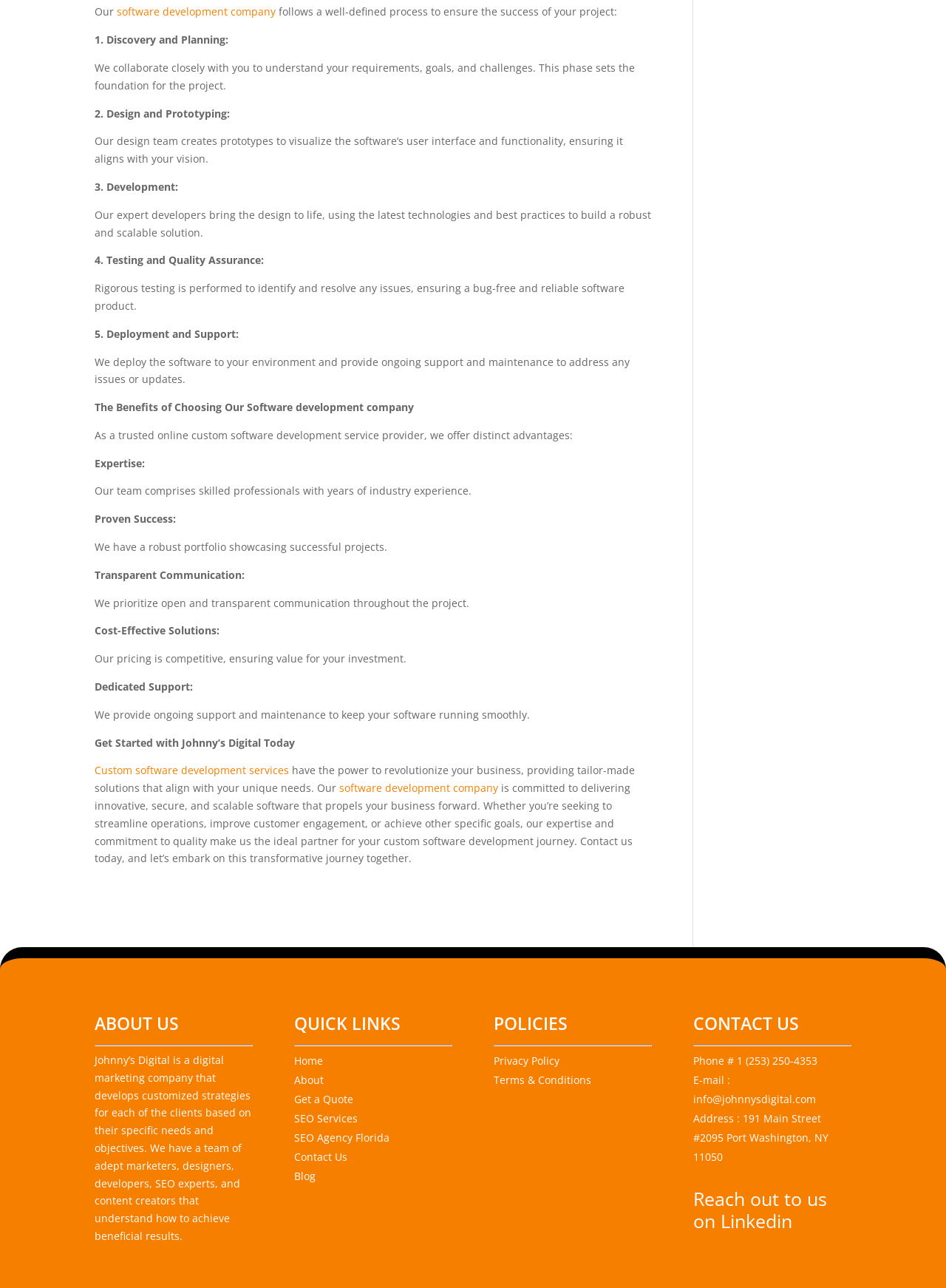Could you indicate the bounding box coordinates of the region to click in order to complete this instruction: "Go to the cover page of Modern Pastry and Plated Dessert Techniques".

None